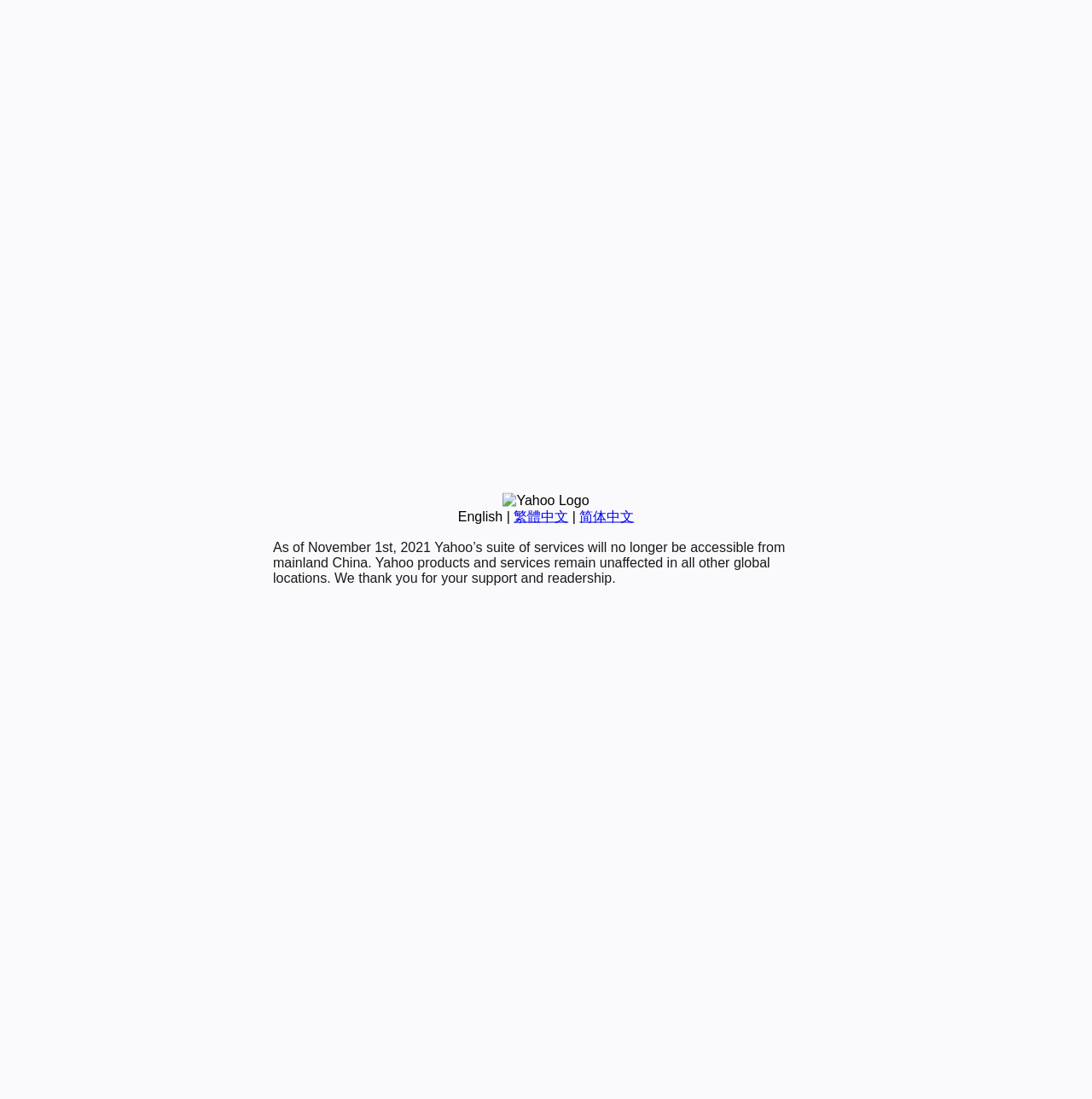Predict the bounding box coordinates of the UI element that matches this description: "繁體中文". The coordinates should be in the format [left, top, right, bottom] with each value between 0 and 1.

[0.47, 0.463, 0.52, 0.476]